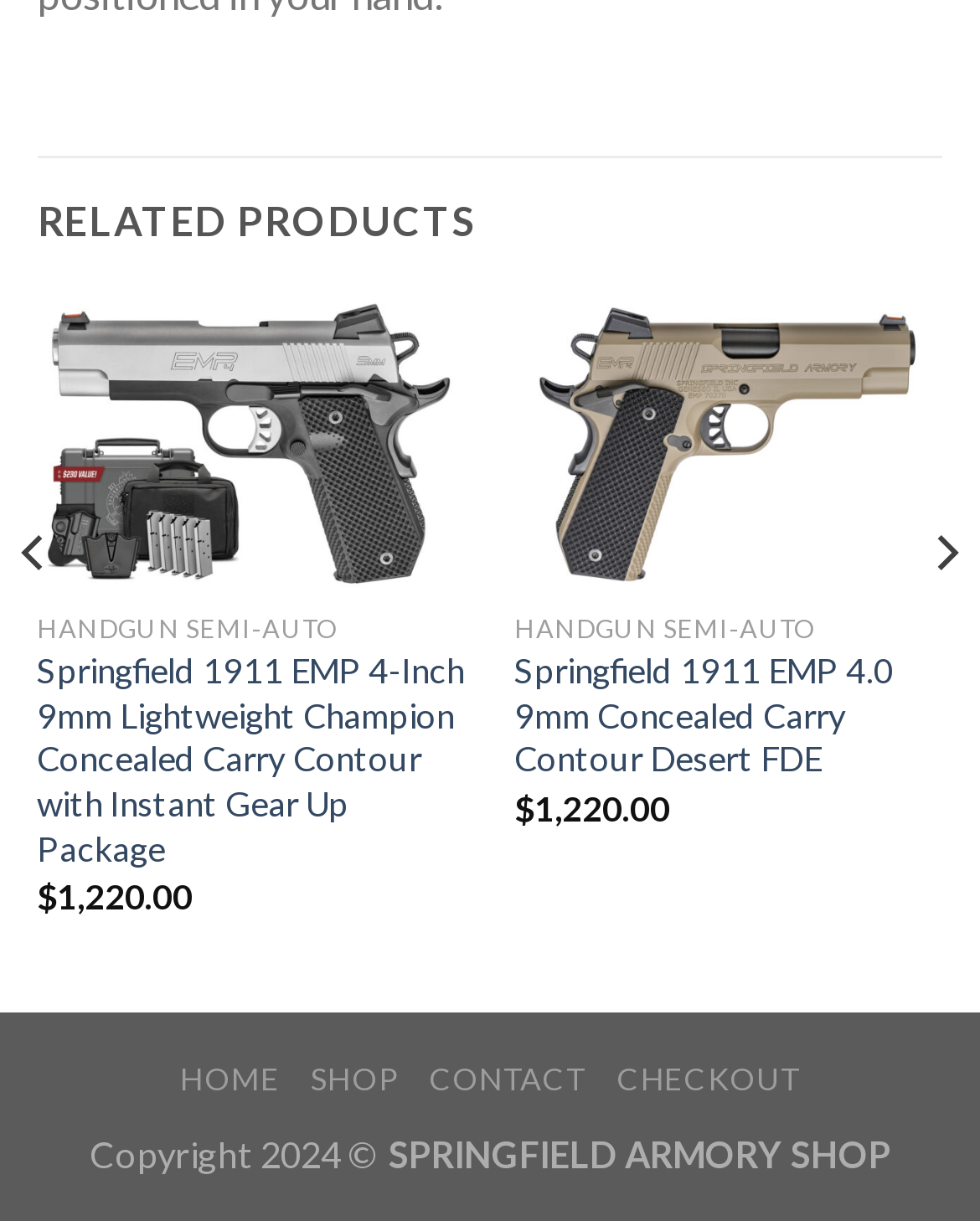What is the year of the copyright listed at the bottom of the webpage?
Provide a one-word or short-phrase answer based on the image.

2024